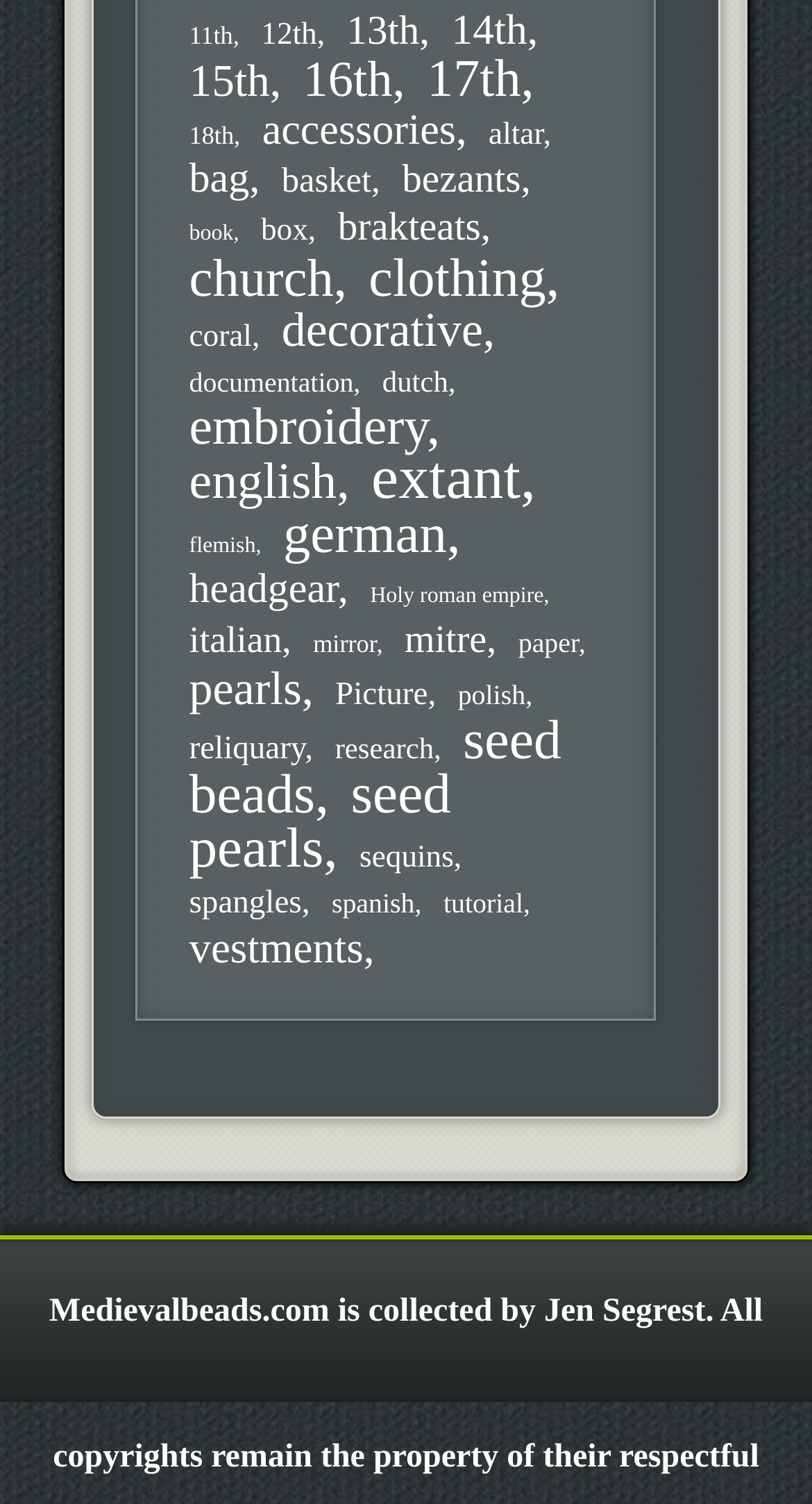Provide the bounding box coordinates of the area you need to click to execute the following instruction: "View 11th century items".

[0.233, 0.014, 0.313, 0.033]